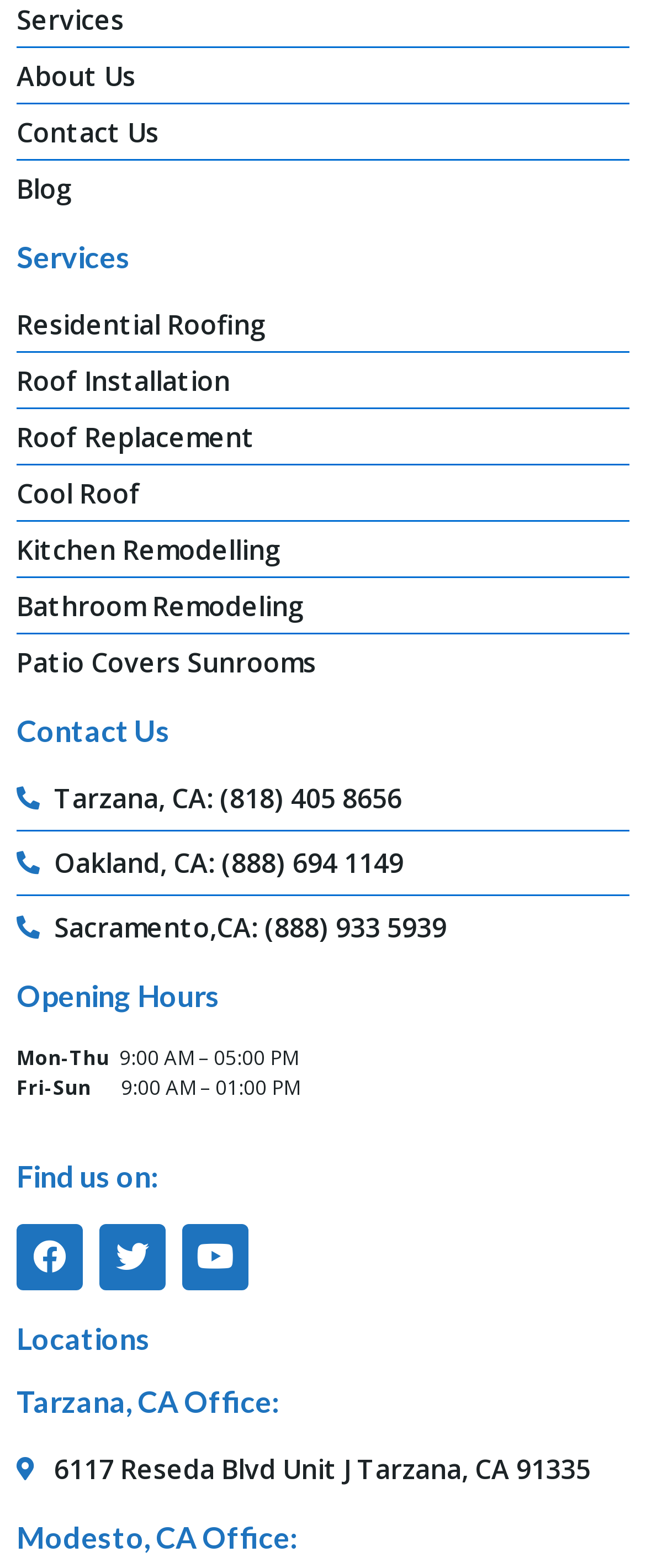How many office locations are listed?
Based on the image content, provide your answer in one word or a short phrase.

2